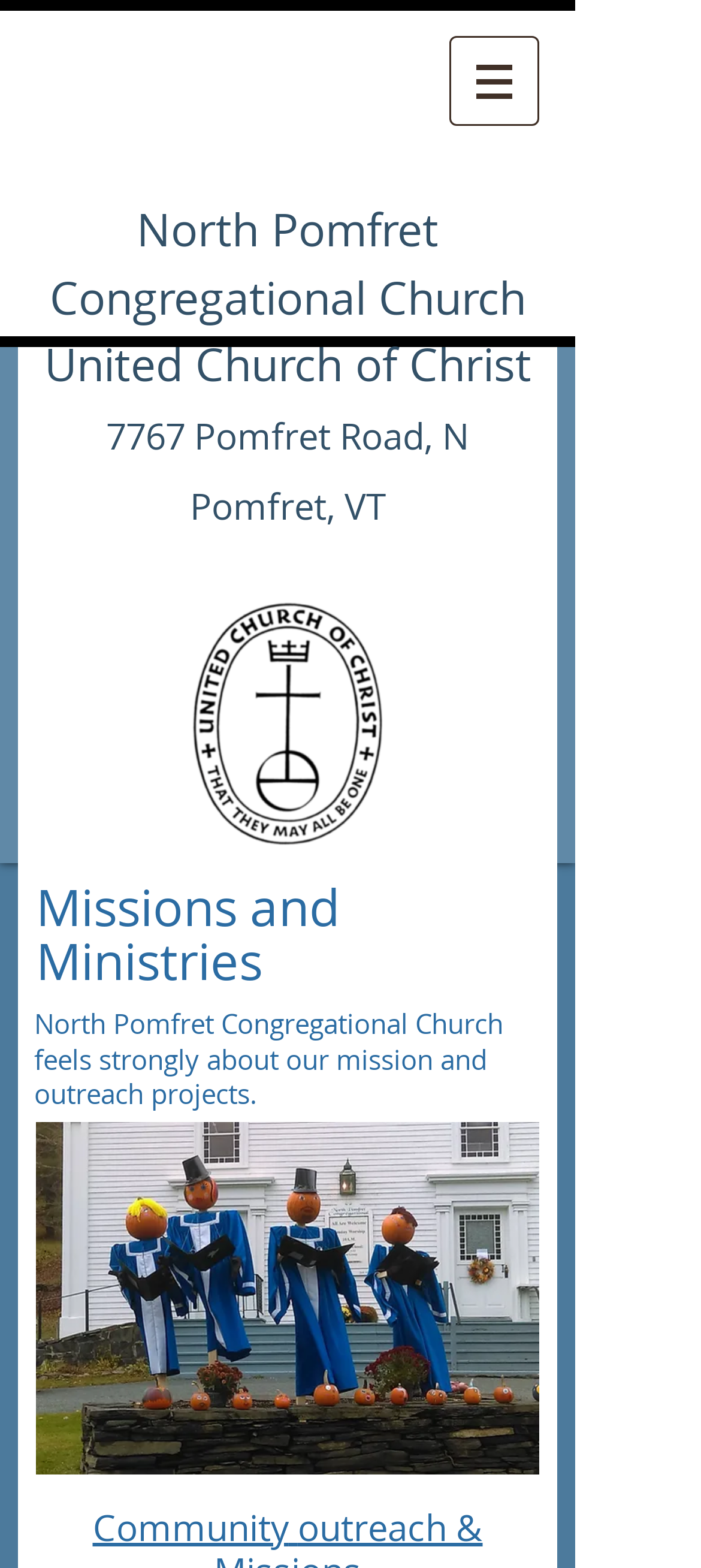What is the theme of the image at the bottom of the page?
Please give a detailed and thorough answer to the question, covering all relevant points.

I found the answer by looking at the generic element with the filename '2016PumpkinChoirAlone.jpeg'. This suggests that the image is related to a pumpkin choir event.